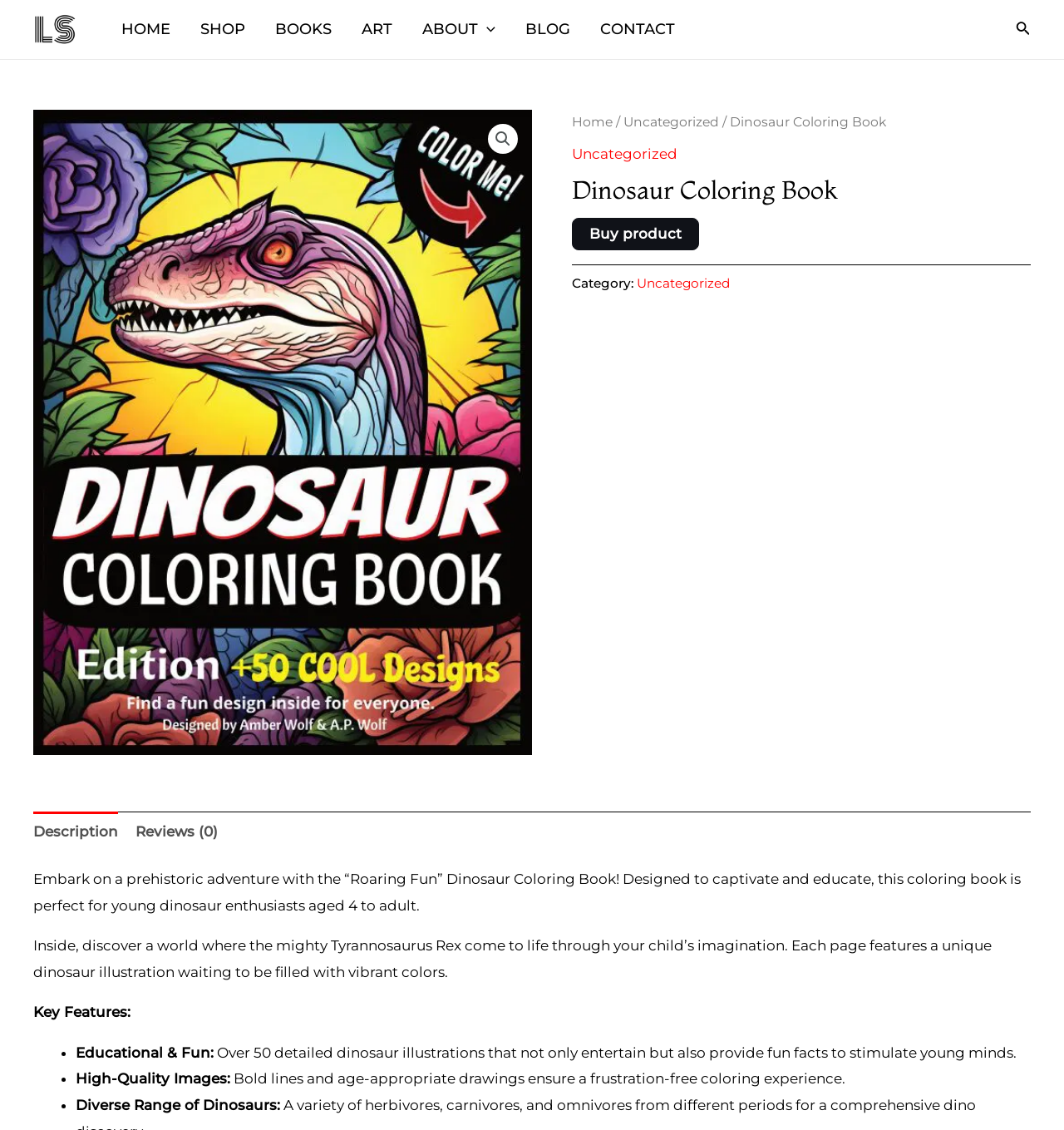Can you find the bounding box coordinates for the UI element given this description: "Buy product"? Provide the coordinates as four float numbers between 0 and 1: [left, top, right, bottom].

[0.538, 0.193, 0.657, 0.221]